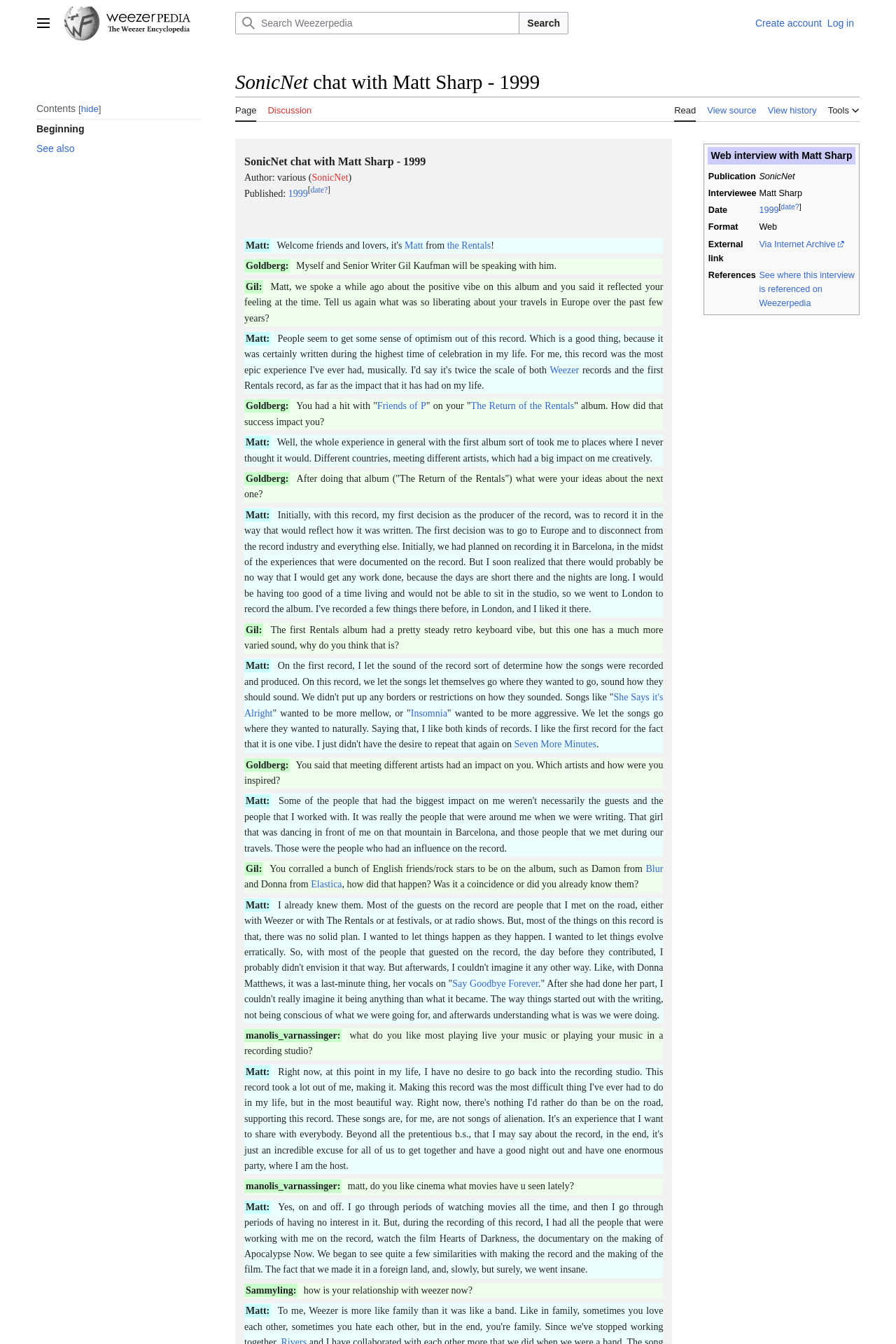Find the bounding box coordinates for the HTML element specified by: "Read".

[0.752, 0.072, 0.777, 0.09]